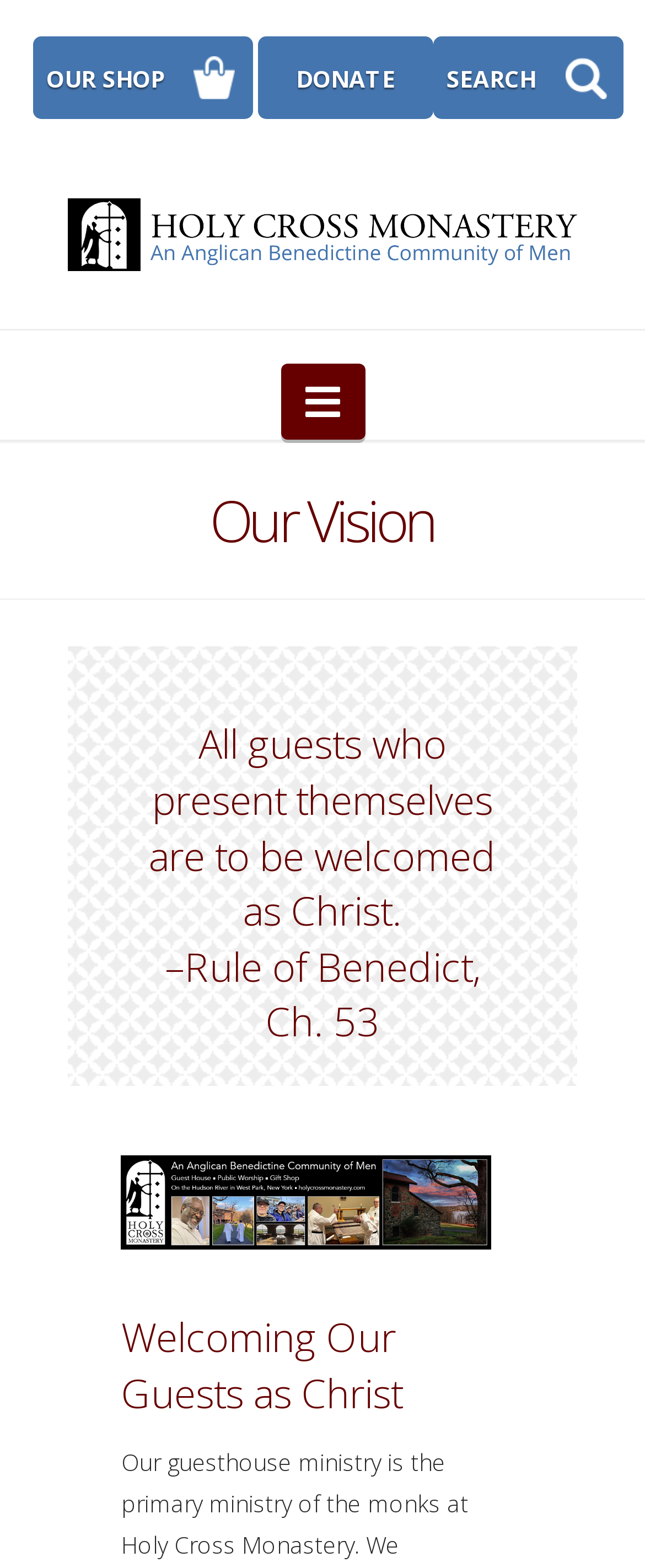Create a detailed narrative of the webpage’s visual and textual elements.

The webpage is about the "Our Vision" of Holy Cross Monastery. At the top, there are three links: "OUR SHOP" on the left, "DONATE" in the middle, and "SEARCH" on the right. Below these links, there is a logo of Holy Cross Monastery, which is an image with a link to the monastery's homepage. 

To the right of the logo, there is a navigation button with an icon, which is not expanded by default. 

Below the logo and navigation button, there is a table layout with a heading that reads "Our Vision". This heading is followed by a quote from the Rule of Benedict, Chapter 53, which says "All guests who present themselves are to be welcomed as Christ." This quote is positioned in the middle of the page. 

Further down, there is another heading that reads "Welcoming Our Guests as Christ", which is located near the bottom of the page. At the very bottom right corner, there is a small icon link with a code "\uf106".